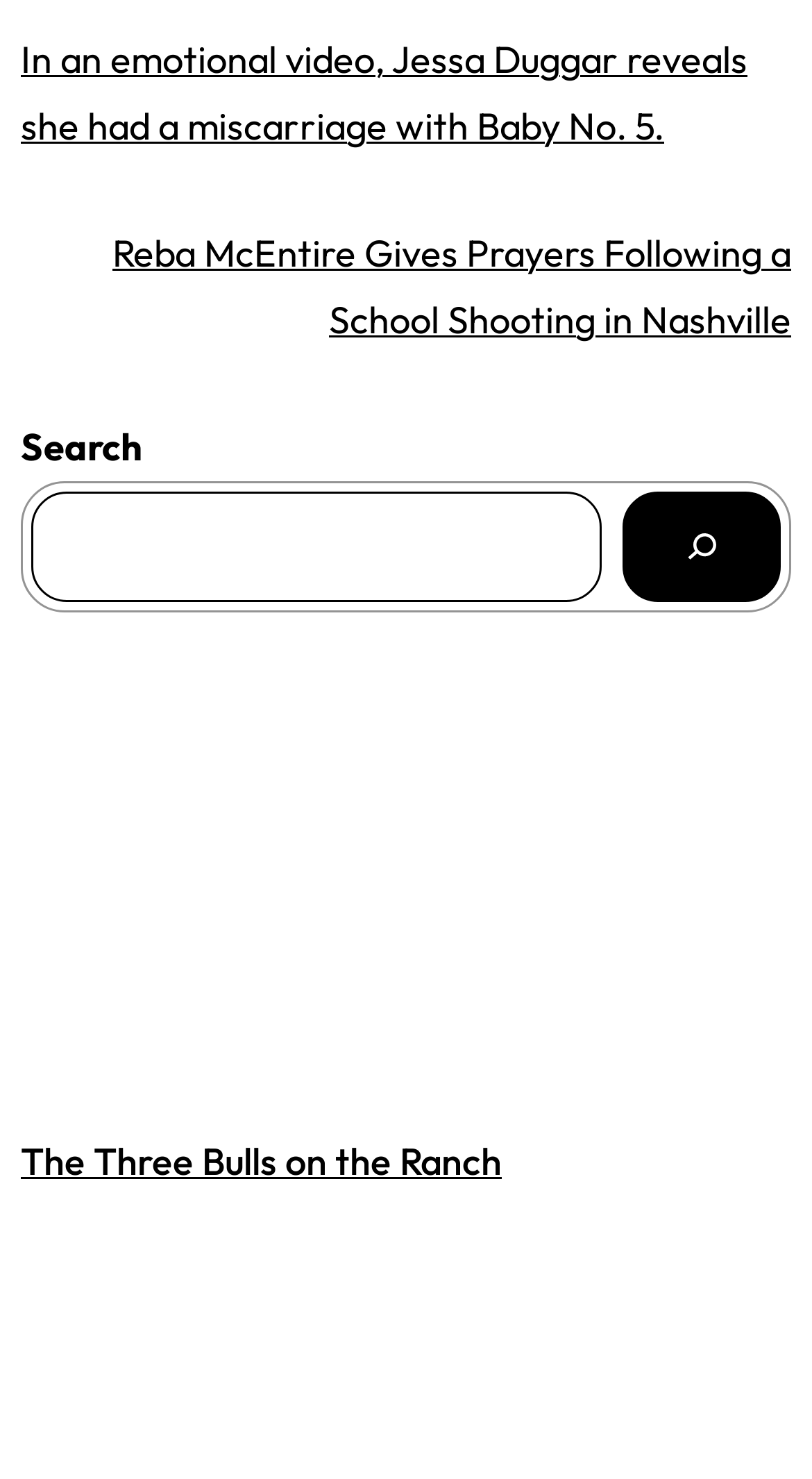Please respond in a single word or phrase: 
What is the title of the article with the image?

The Three Bulls on the Ranch